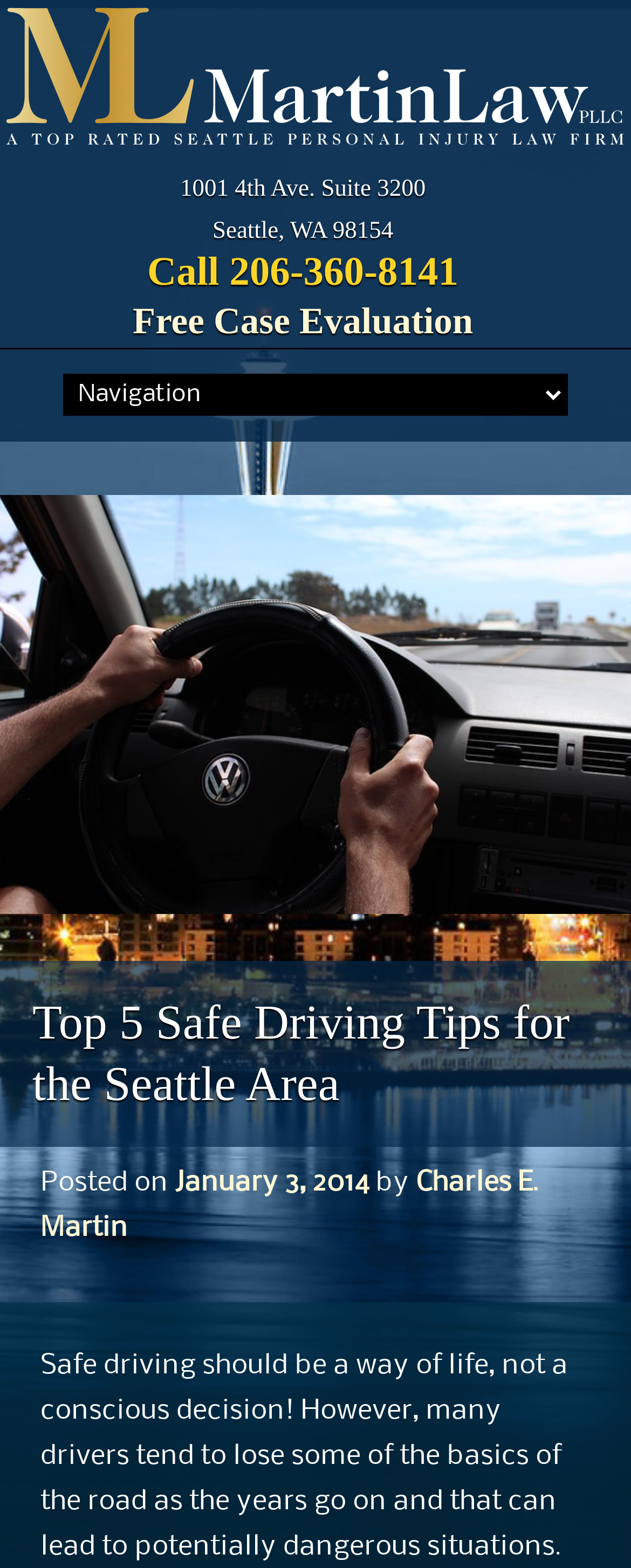Review the image closely and give a comprehensive answer to the question: When was the article posted?

I found the posting date by looking at the link element that says 'January 3, 2014', which is located near the bottom of the header section of the webpage, below the article title.